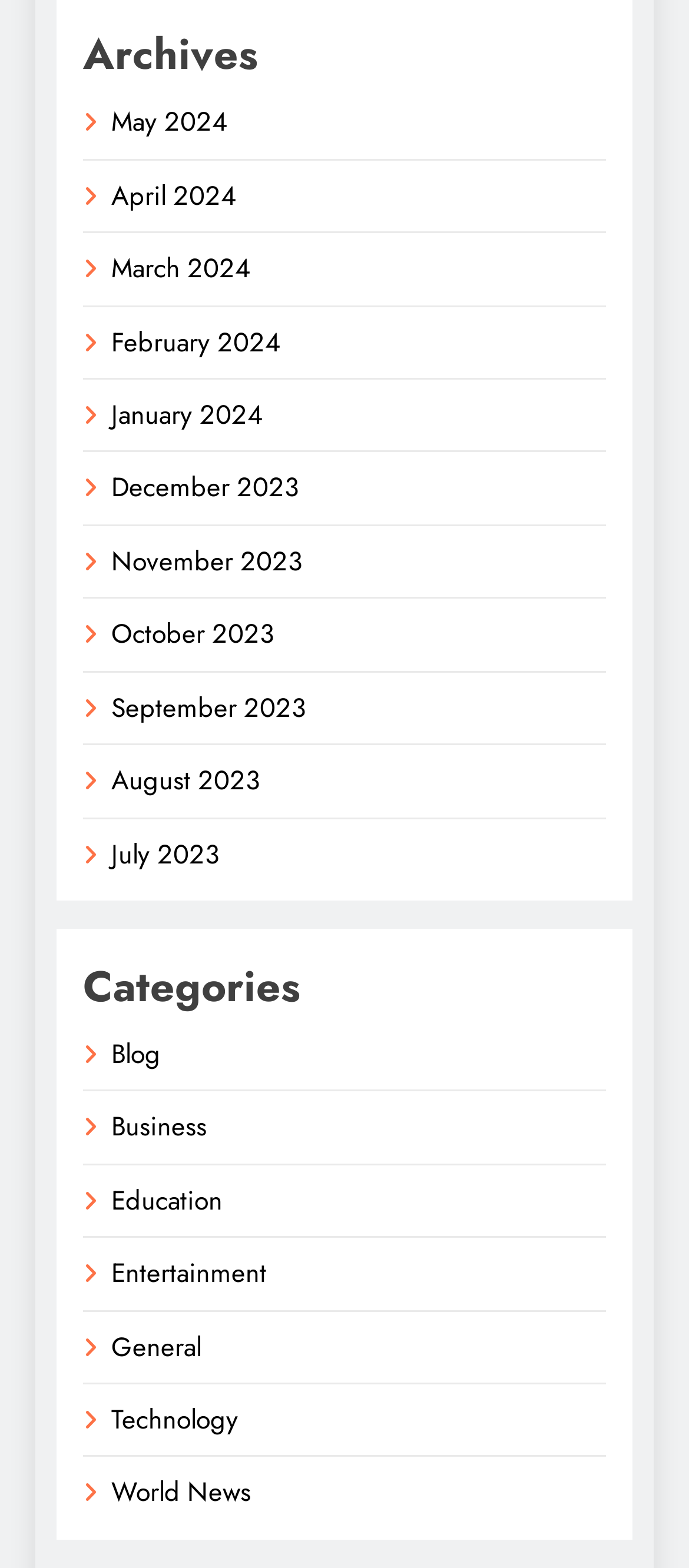Find the bounding box of the UI element described as: "General". The bounding box coordinates should be given as four float values between 0 and 1, i.e., [left, top, right, bottom].

[0.162, 0.846, 0.292, 0.871]